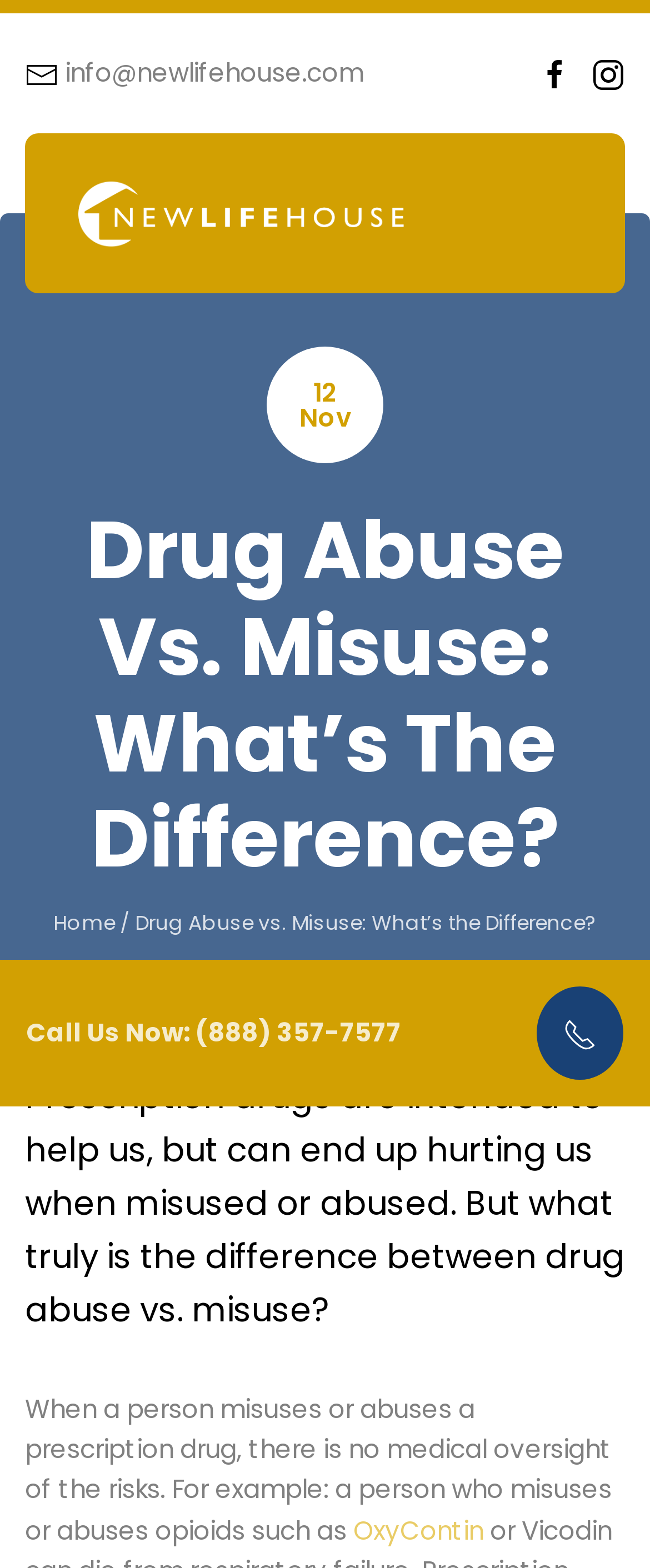Determine the bounding box coordinates in the format (top-left x, top-left y, bottom-right x, bottom-right y). Ensure all values are floating point numbers between 0 and 1. Identify the bounding box of the UI element described by: Call Us Now: (888) 357-7577

[0.0, 0.612, 1.0, 0.706]